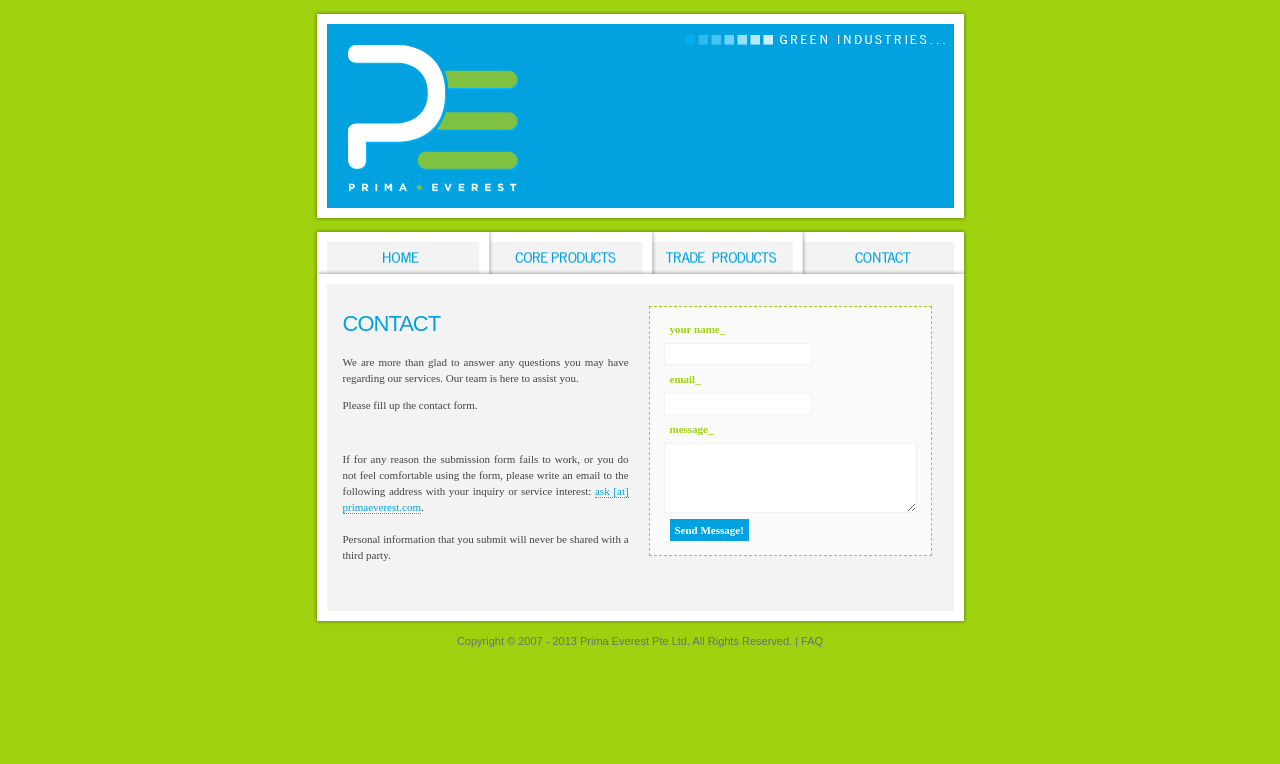Use the information in the screenshot to answer the question comprehensively: What is the email address to contact for service inquiries?

The email address is mentioned in the contact section of the webpage, which states that users can write an email to ask@primaeverest.com for service inquiries if the submission form fails to work or if they do not feel comfortable using the form.